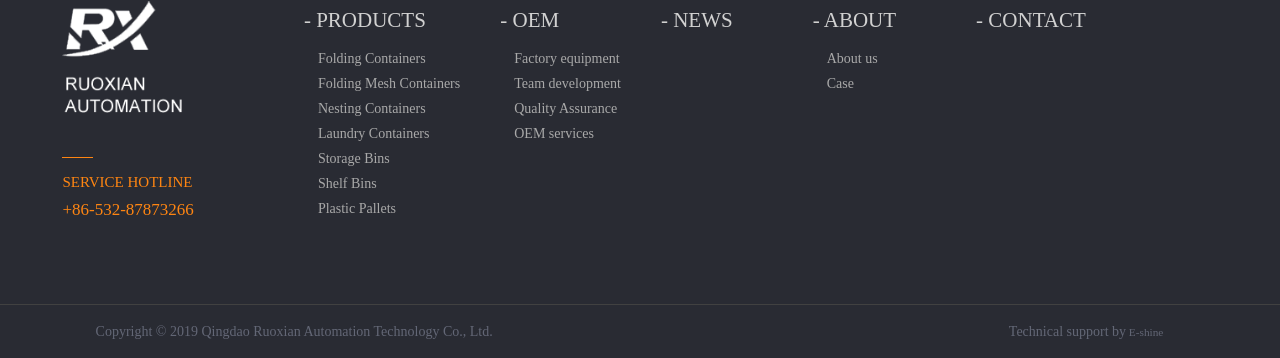Who provides technical support to the company?
Refer to the image and provide a one-word or short phrase answer.

E-shine